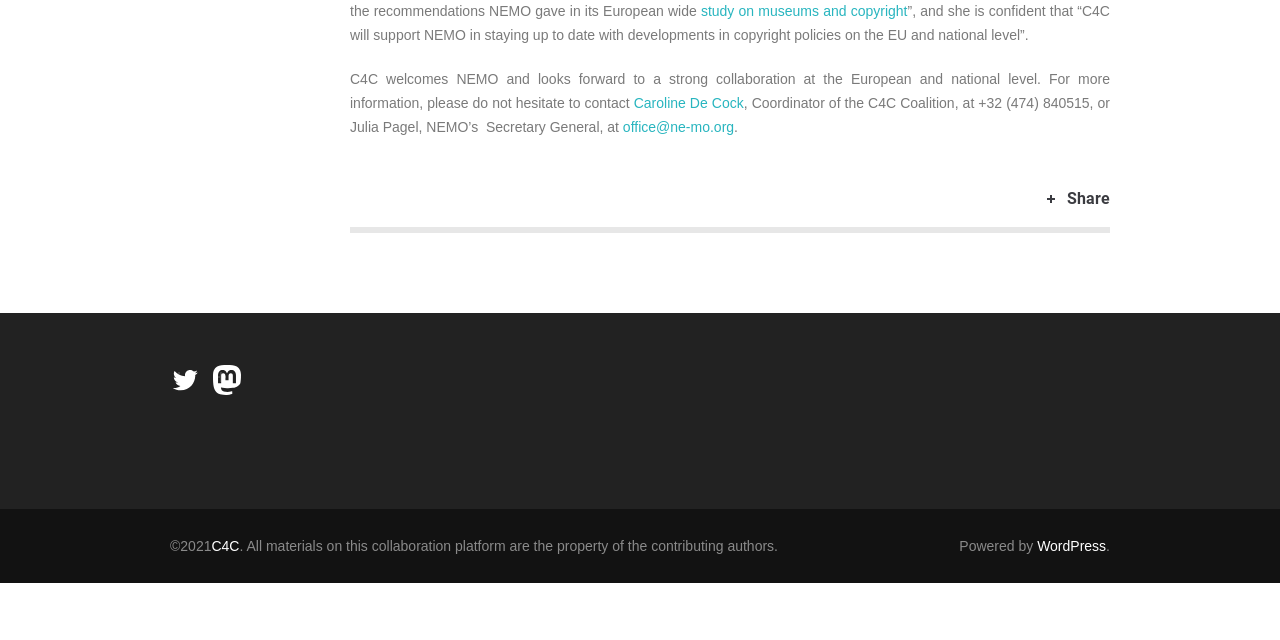Provide the bounding box coordinates, formatted as (top-left x, top-left y, bottom-right x, bottom-right y), with all values being floating point numbers between 0 and 1. Identify the bounding box of the UI element that matches the description: Trustly Direct Debit (UK only)

None